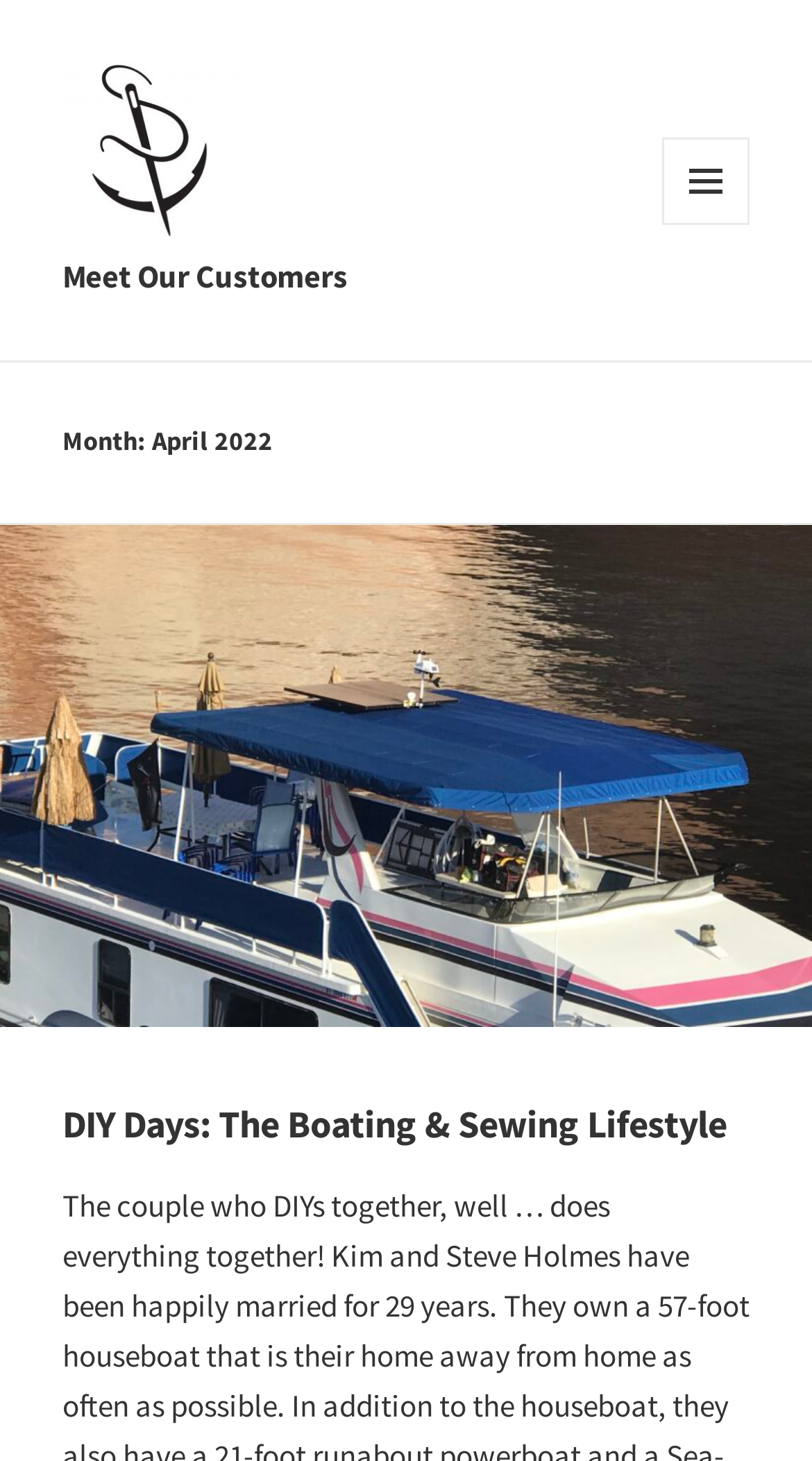Given the description: "Meet Our Customers", determine the bounding box coordinates of the UI element. The coordinates should be formatted as four float numbers between 0 and 1, [left, top, right, bottom].

[0.077, 0.176, 0.428, 0.203]